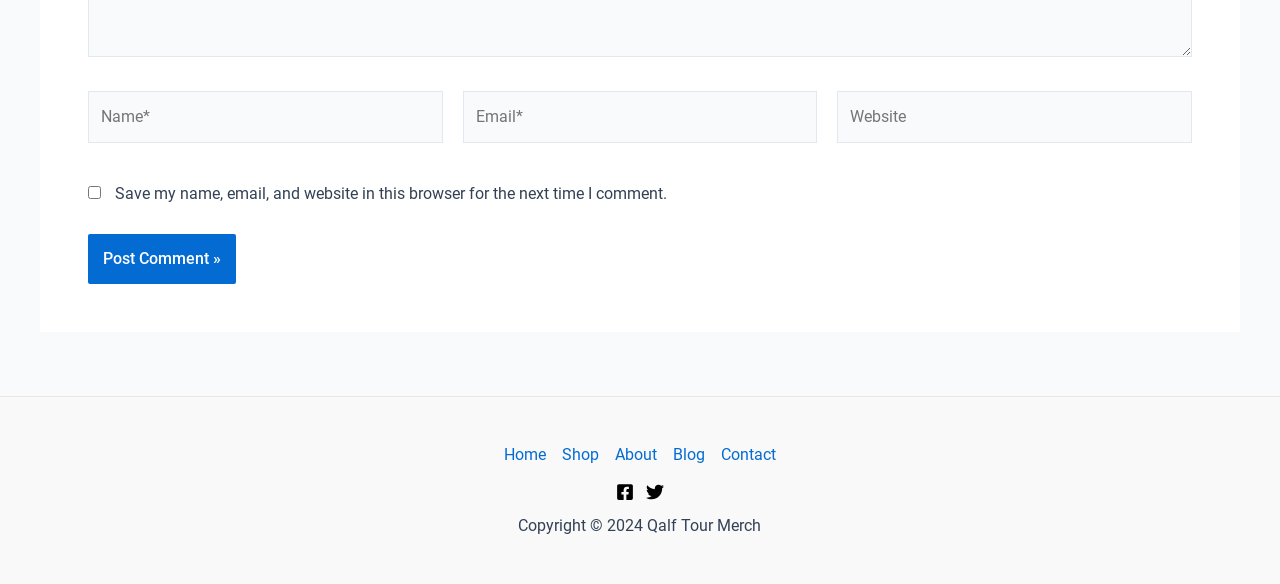Respond to the following question with a brief word or phrase:
What is the purpose of the checkbox?

Save comment info